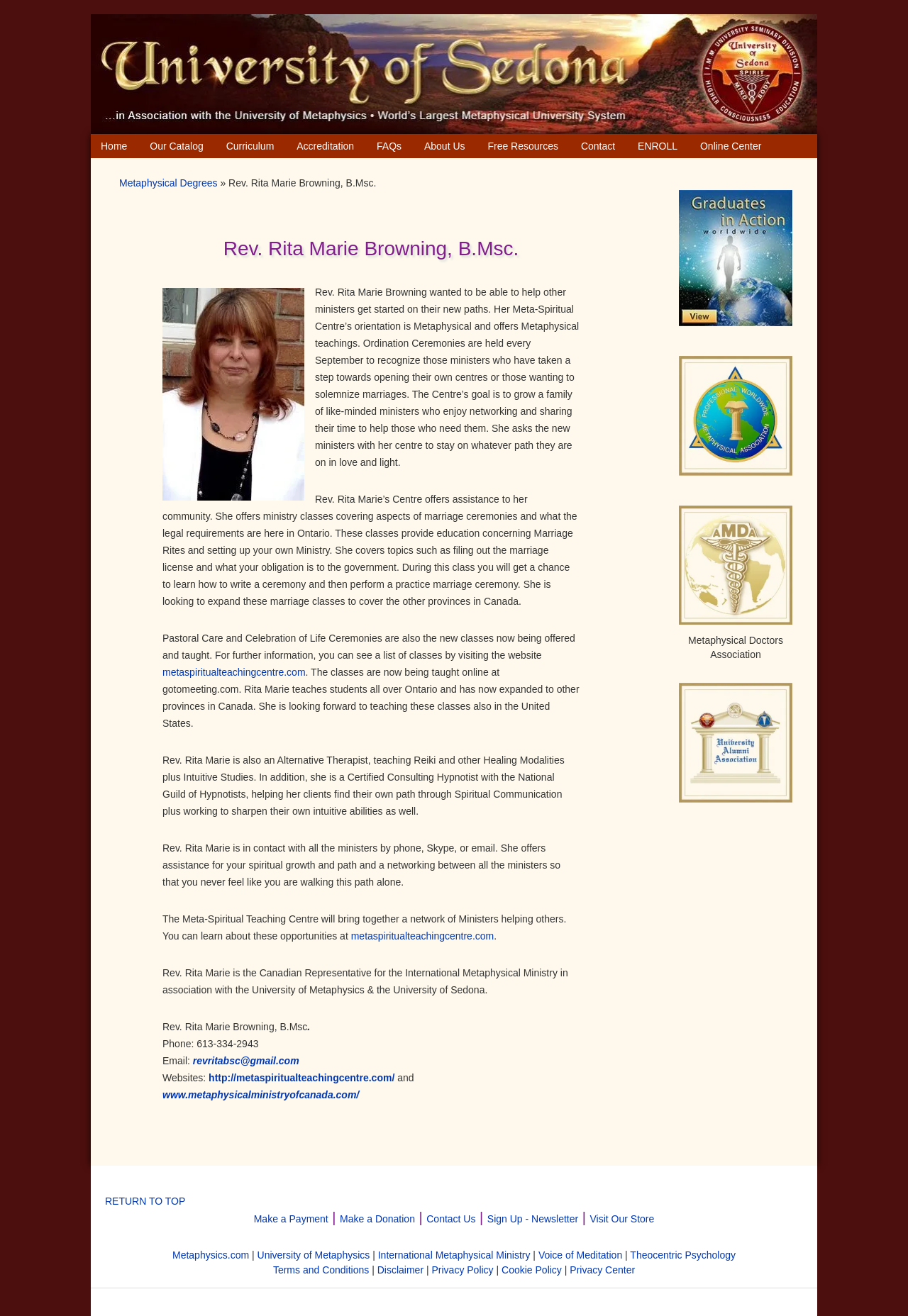Please find the bounding box coordinates of the element that must be clicked to perform the given instruction: "Learn about 'Metaphysical Degrees'". The coordinates should be four float numbers from 0 to 1, i.e., [left, top, right, bottom].

[0.131, 0.135, 0.239, 0.143]